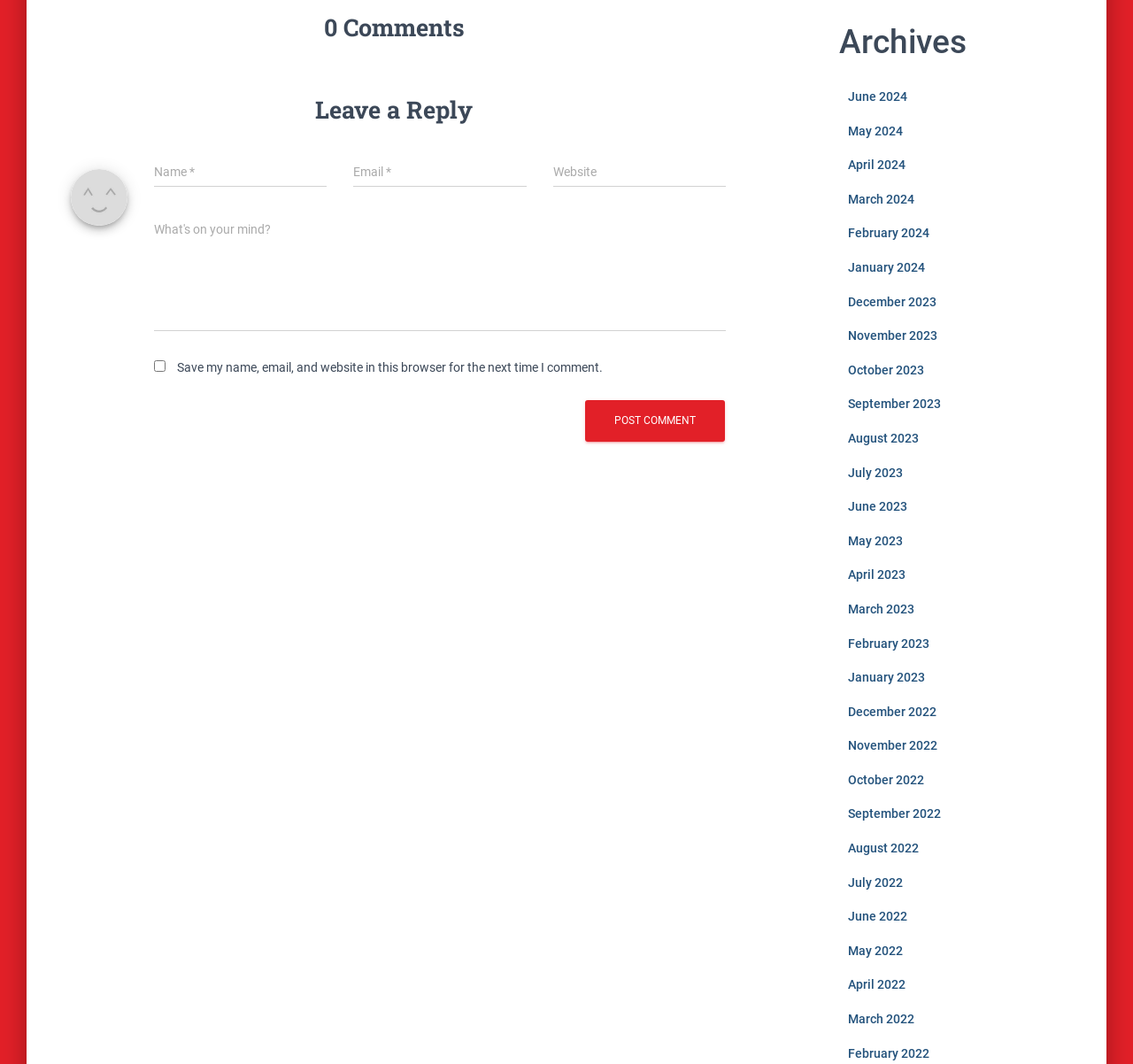Locate the bounding box coordinates of the area where you should click to accomplish the instruction: "Upload an avatar".

[0.062, 0.159, 0.112, 0.212]